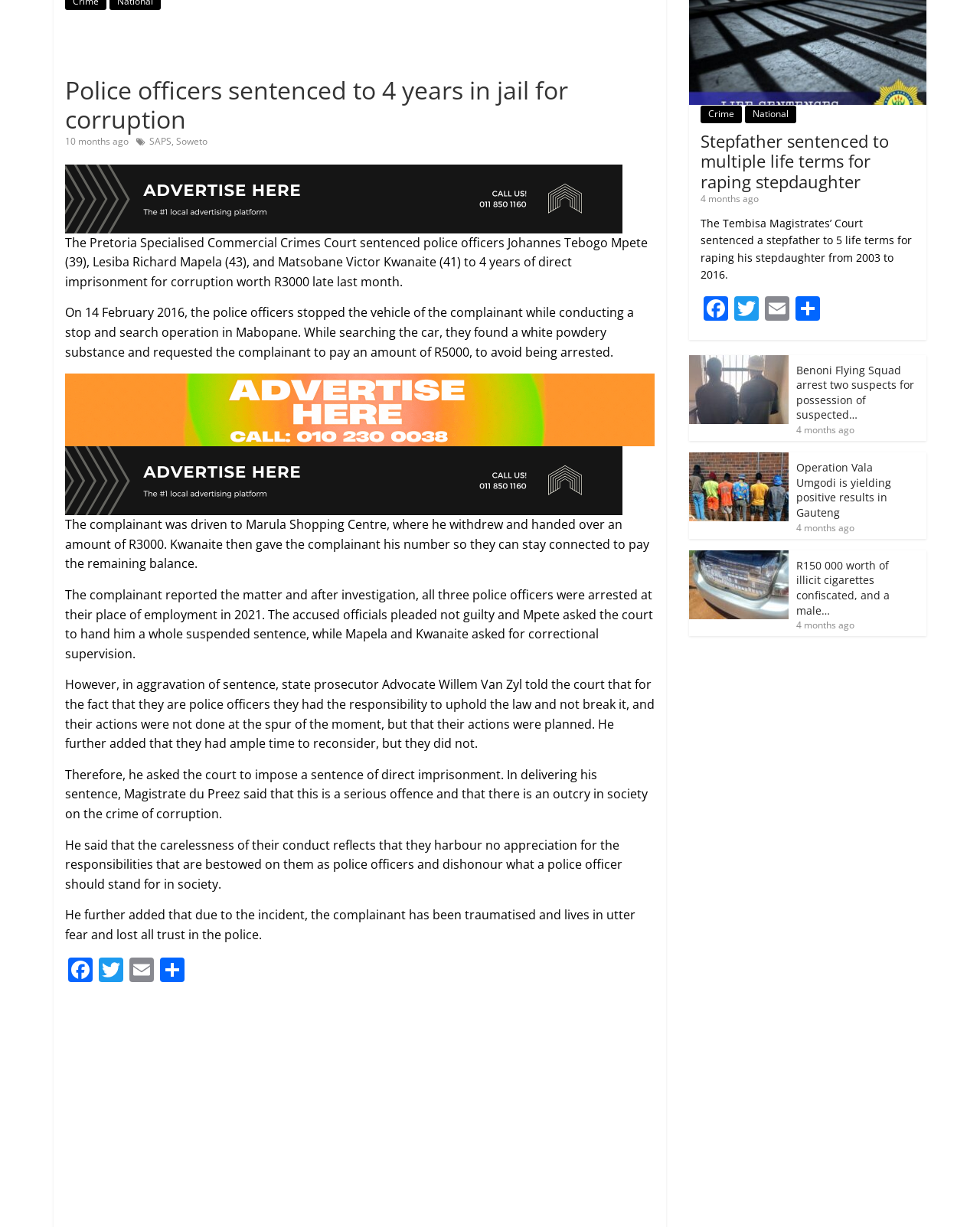Calculate the bounding box coordinates of the UI element given the description: "Twitter".

[0.746, 0.241, 0.777, 0.264]